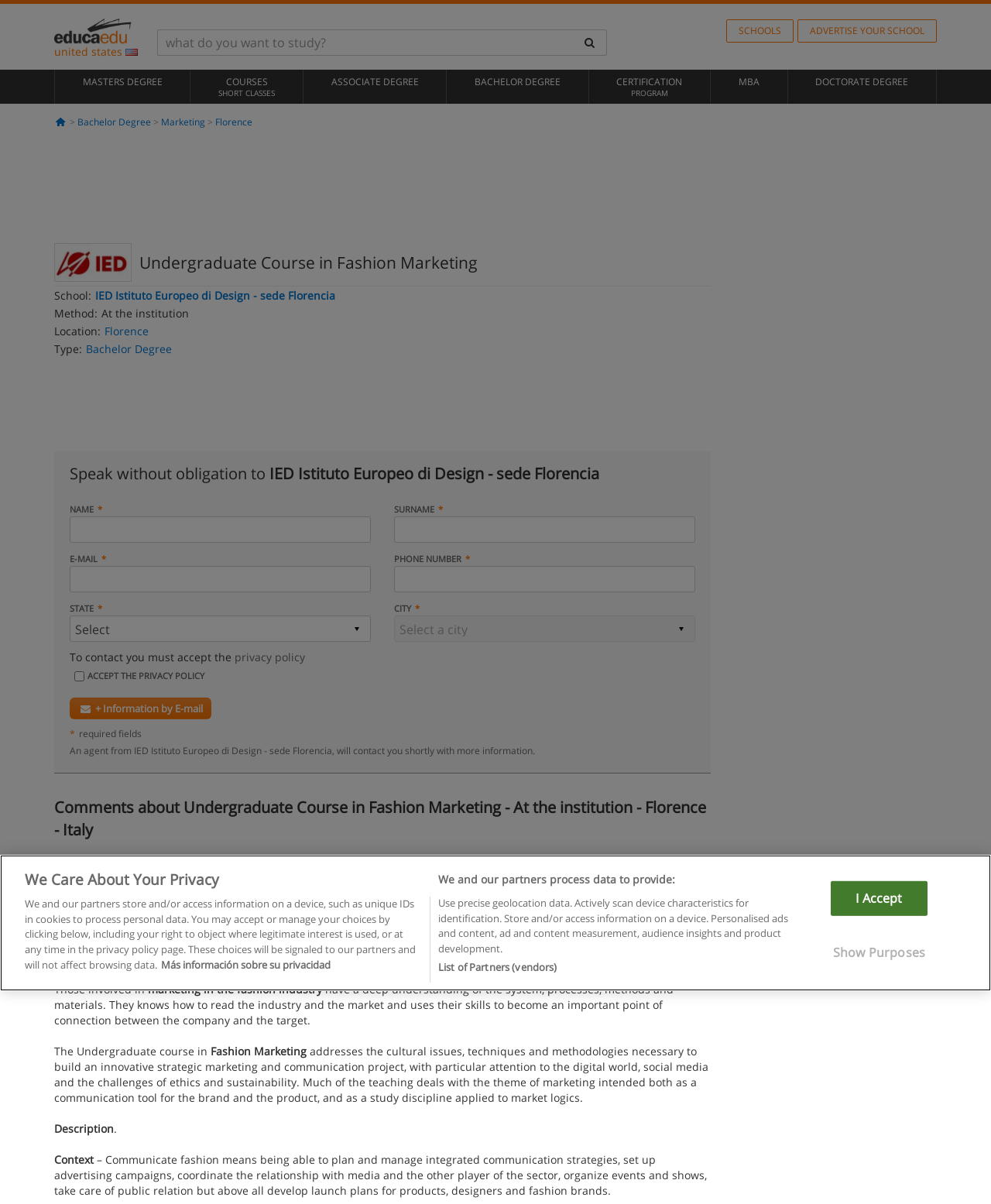Answer this question using a single word or a brief phrase:
How many credits are required for the course?

180